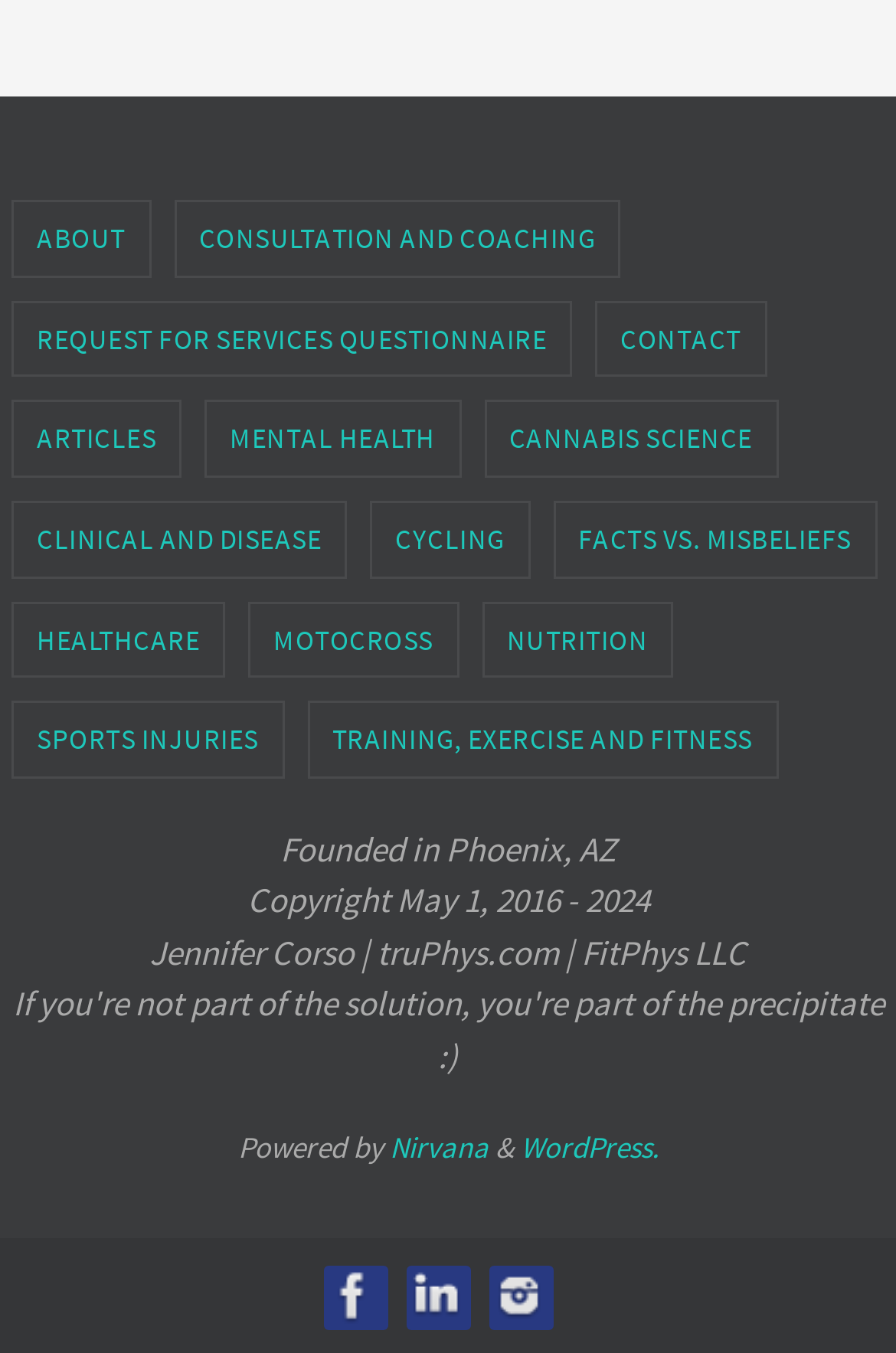Could you find the bounding box coordinates of the clickable area to complete this instruction: "Follow Facebook"?

[0.362, 0.935, 0.428, 0.979]